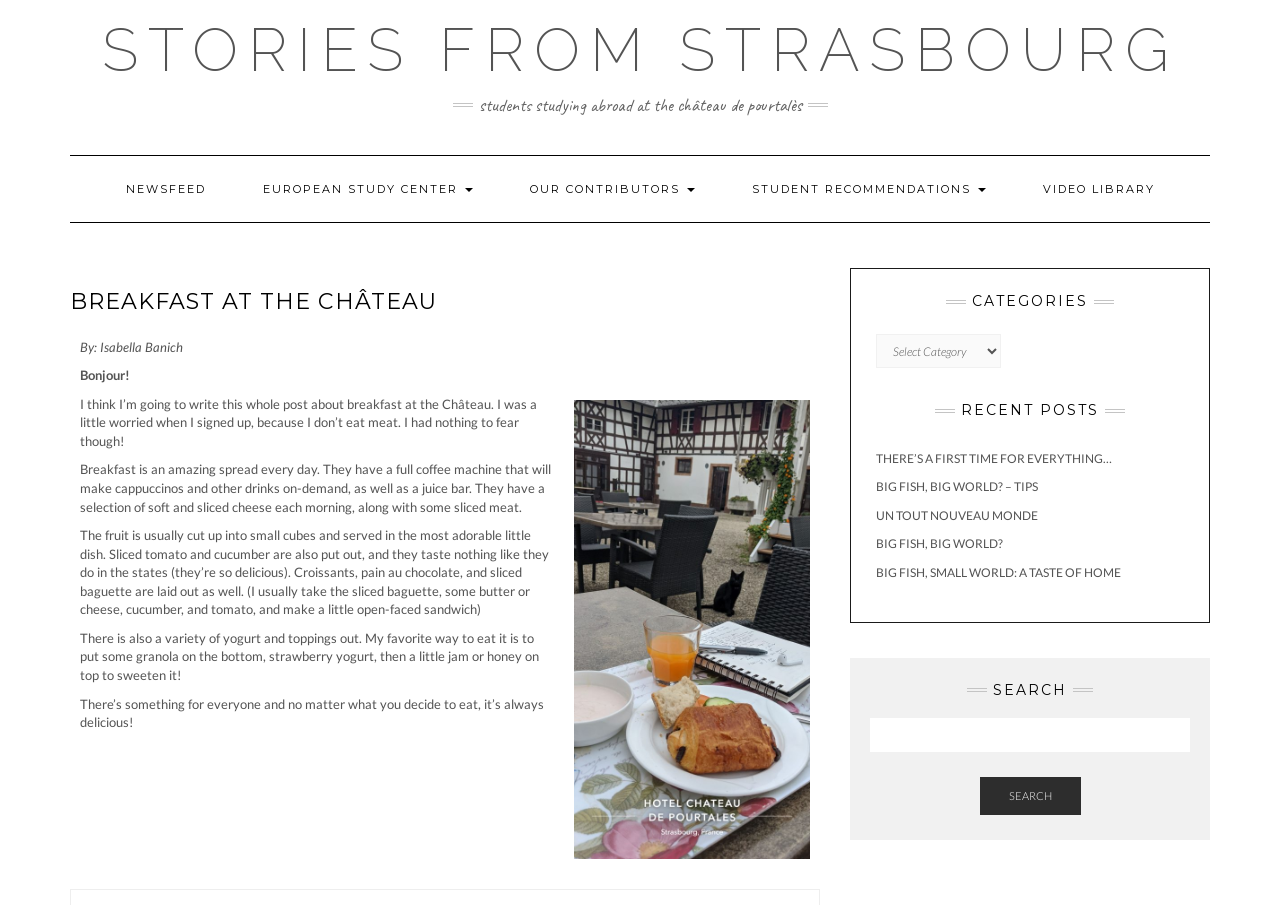What is available at the juice bar?
Give a detailed response to the question by analyzing the screenshot.

The text mentions 'a juice bar' as one of the options available at breakfast, indicating that juice is available at the juice bar.